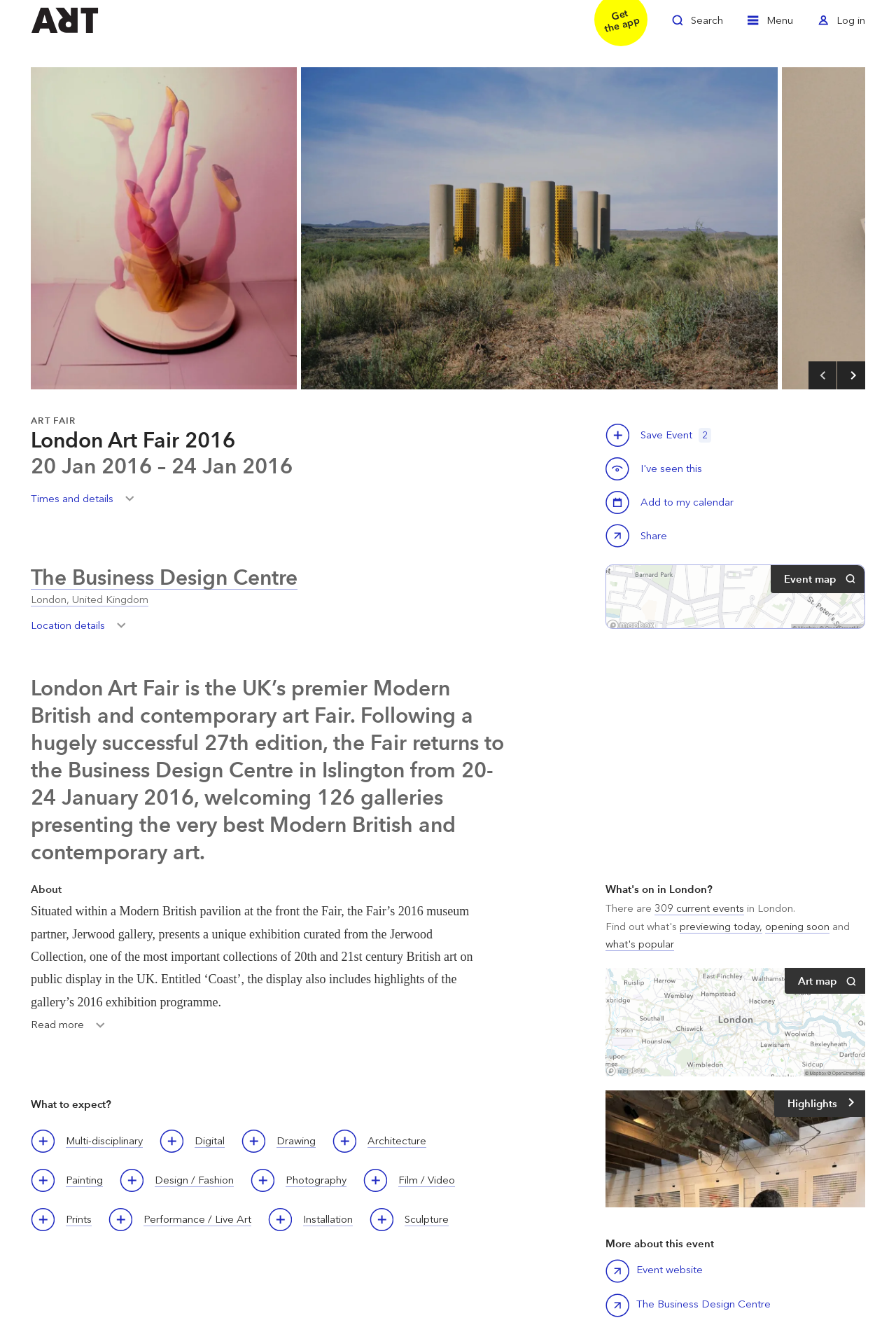Identify the bounding box for the UI element described as: "The Business Design Centre". The coordinates should be four float numbers between 0 and 1, i.e., [left, top, right, bottom].

[0.71, 0.979, 0.86, 0.989]